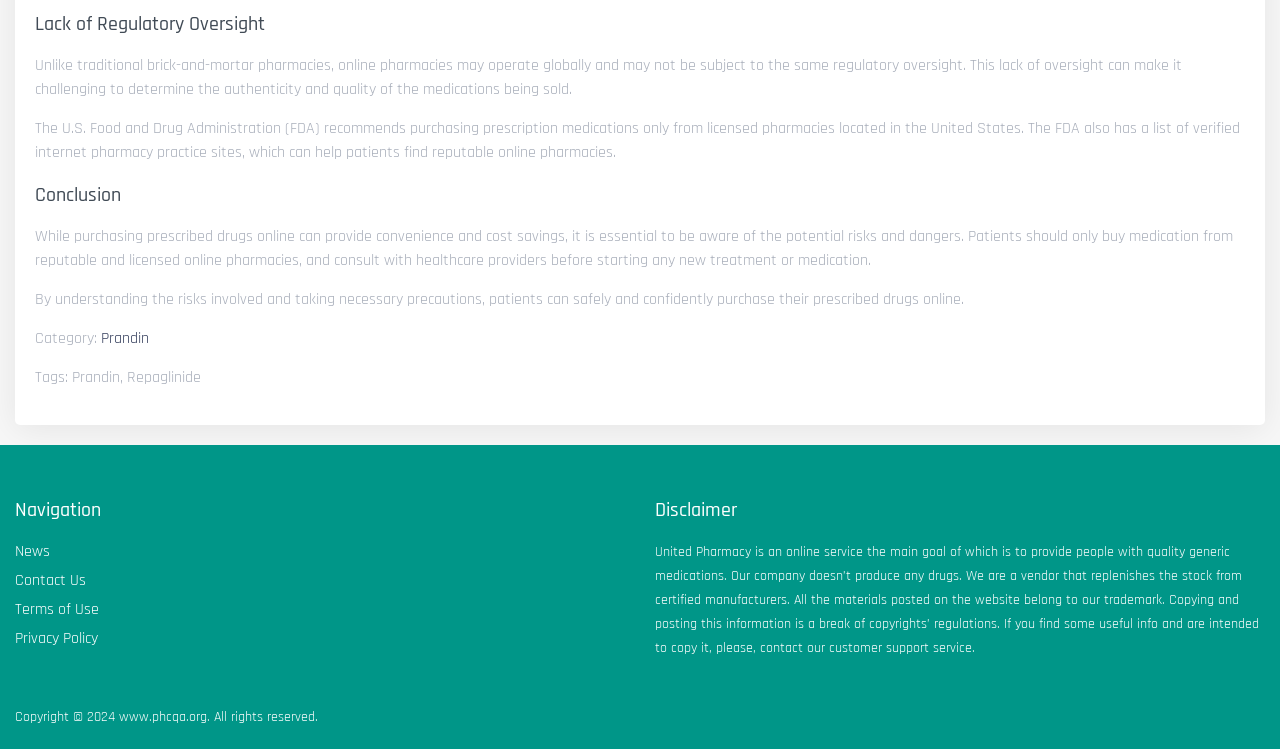Examine the image carefully and respond to the question with a detailed answer: 
What does the FDA recommend for purchasing prescription medications?

According to the text, the FDA recommends purchasing prescription medications only from licensed pharmacies located in the United States, and also provides a list of verified internet pharmacy practice sites to help patients find reputable online pharmacies.